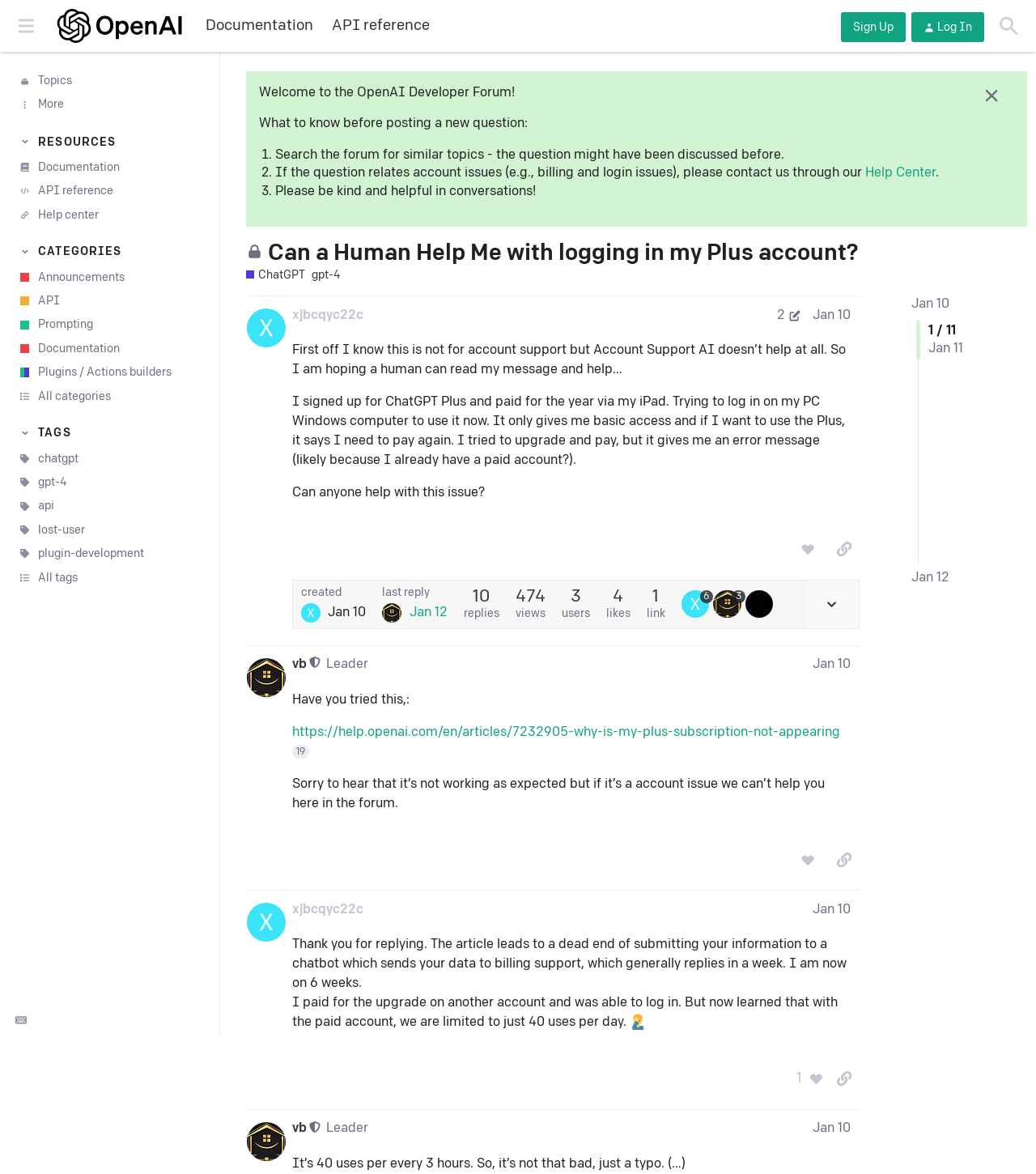Can you specify the bounding box coordinates of the area that needs to be clicked to fulfill the following instruction: "Click on the link to EUROPE"?

None